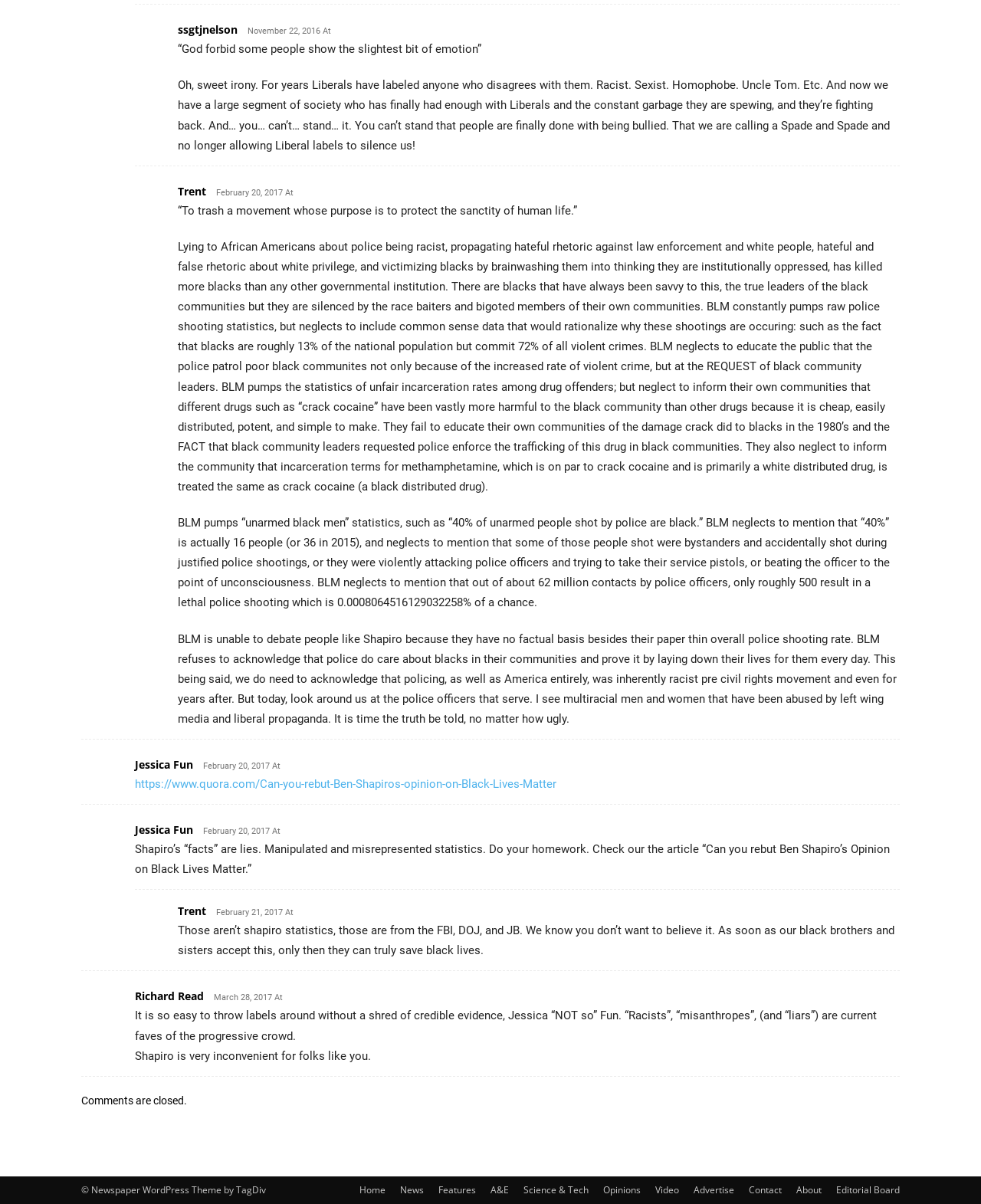Given the element description About, identify the bounding box coordinates for the UI element on the webpage screenshot. The format should be (top-left x, top-left y, bottom-right x, bottom-right y), with values between 0 and 1.

[0.812, 0.983, 0.838, 0.994]